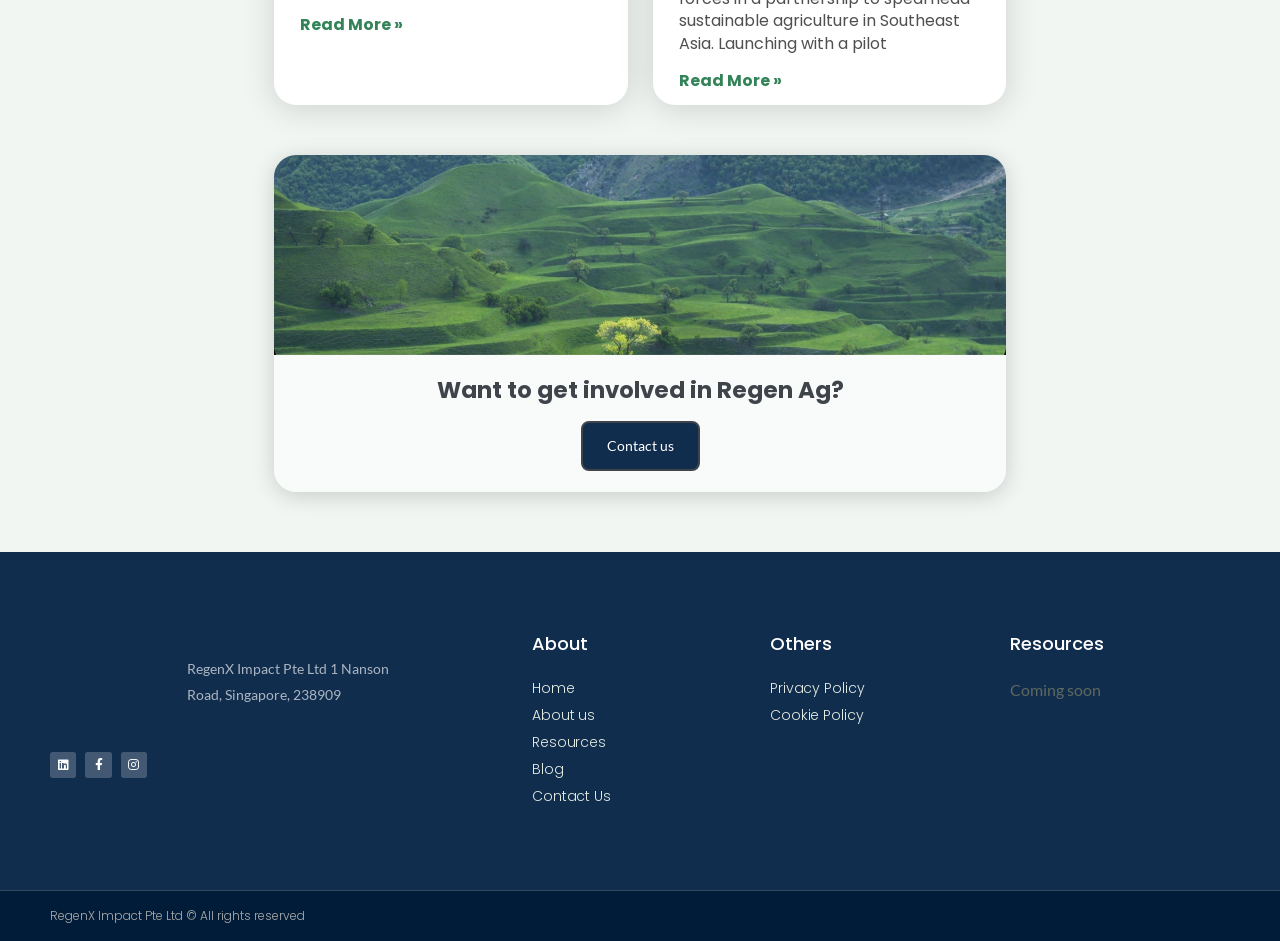Utilize the details in the image to thoroughly answer the following question: What is the address of the company?

I found the address '1 Nanson Road, Singapore, 238909' in the bottom left corner of the webpage, below the company logo and above the social media links.